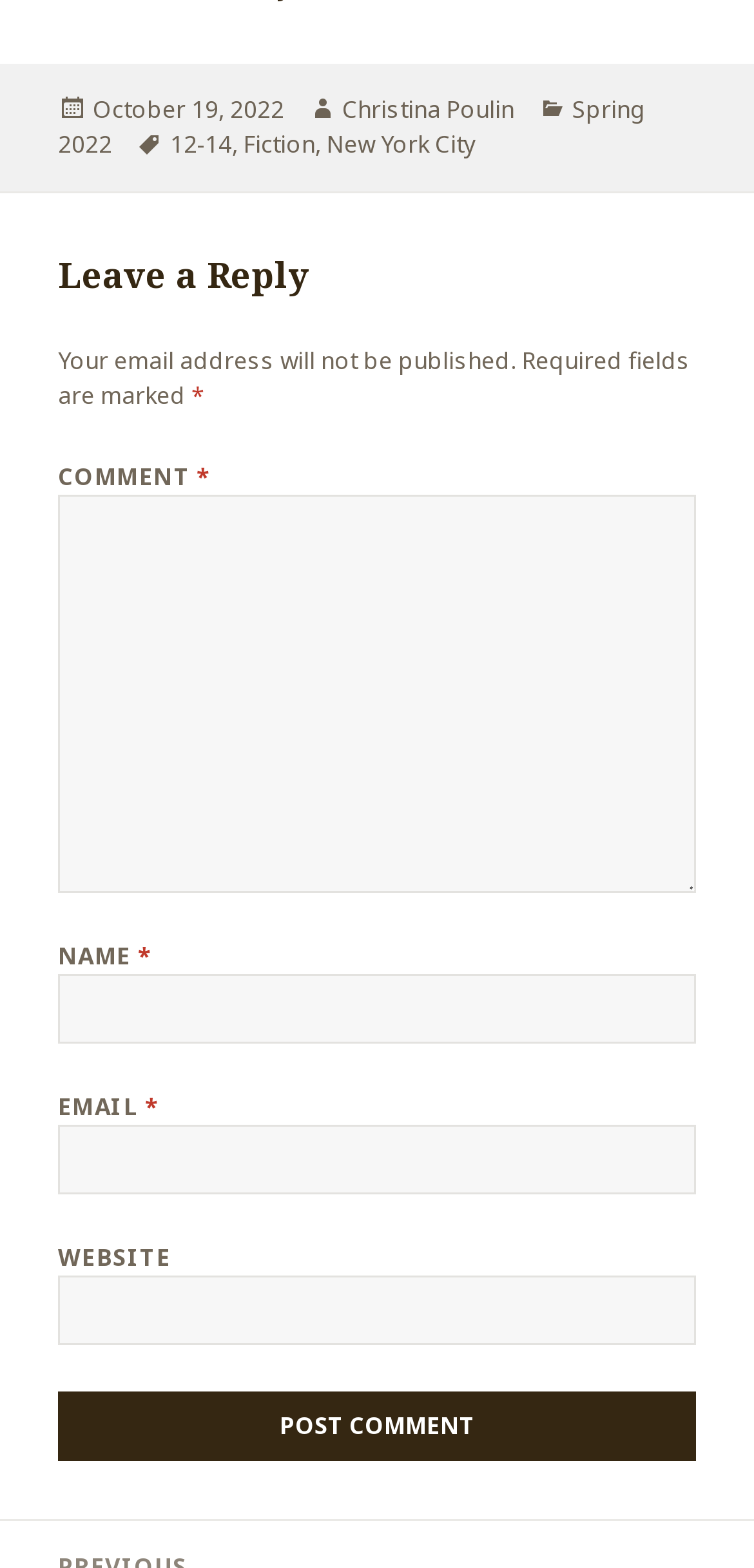Please identify the bounding box coordinates of the element on the webpage that should be clicked to follow this instruction: "View archives for December 2007". The bounding box coordinates should be given as four float numbers between 0 and 1, formatted as [left, top, right, bottom].

None